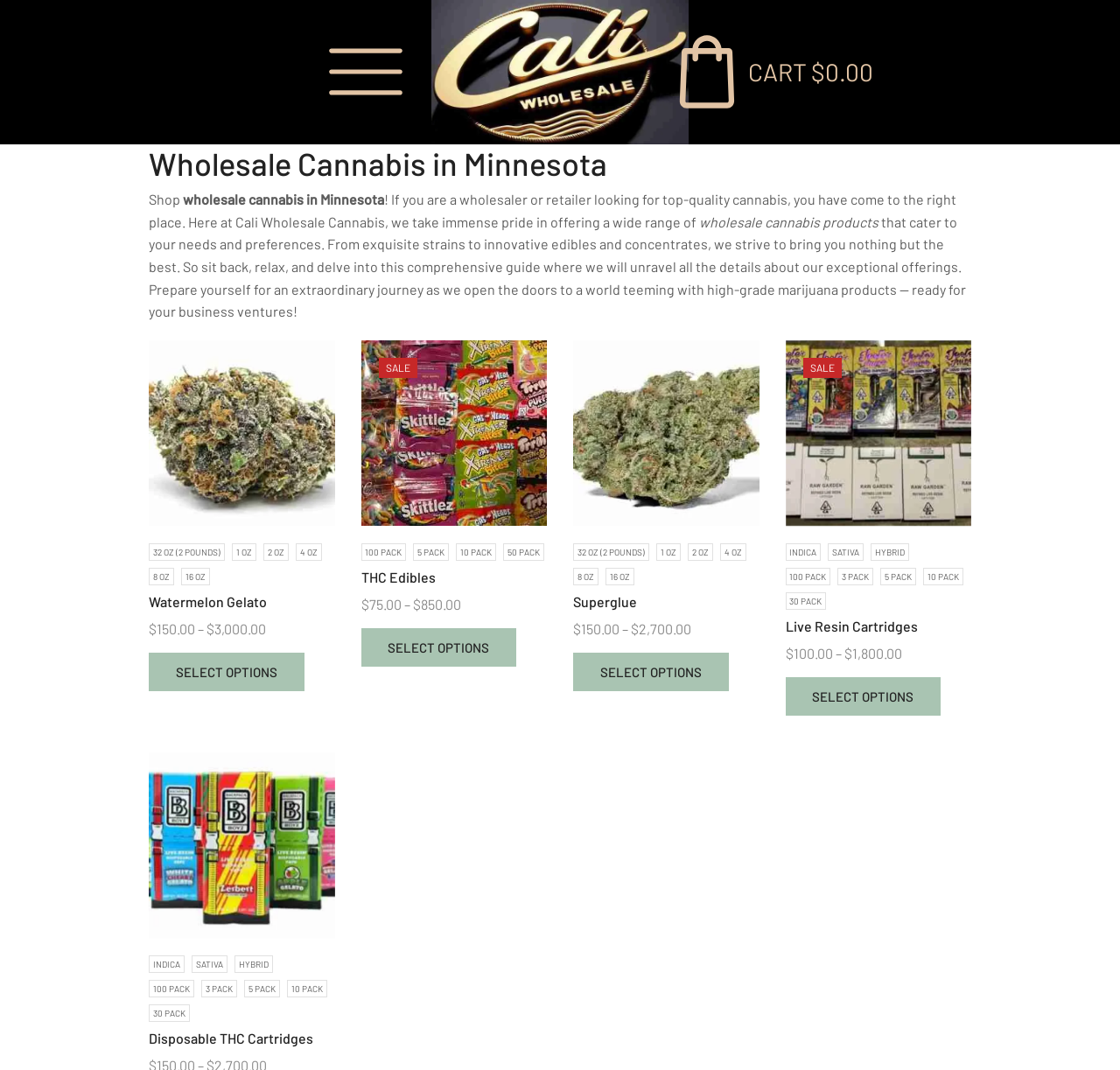Bounding box coordinates are given in the format (top-left x, top-left y, bottom-right x, bottom-right y). All values should be floating point numbers between 0 and 1. Provide the bounding box coordinate for the UI element described as: Terms & Conditions

[0.199, 0.799, 0.301, 0.848]